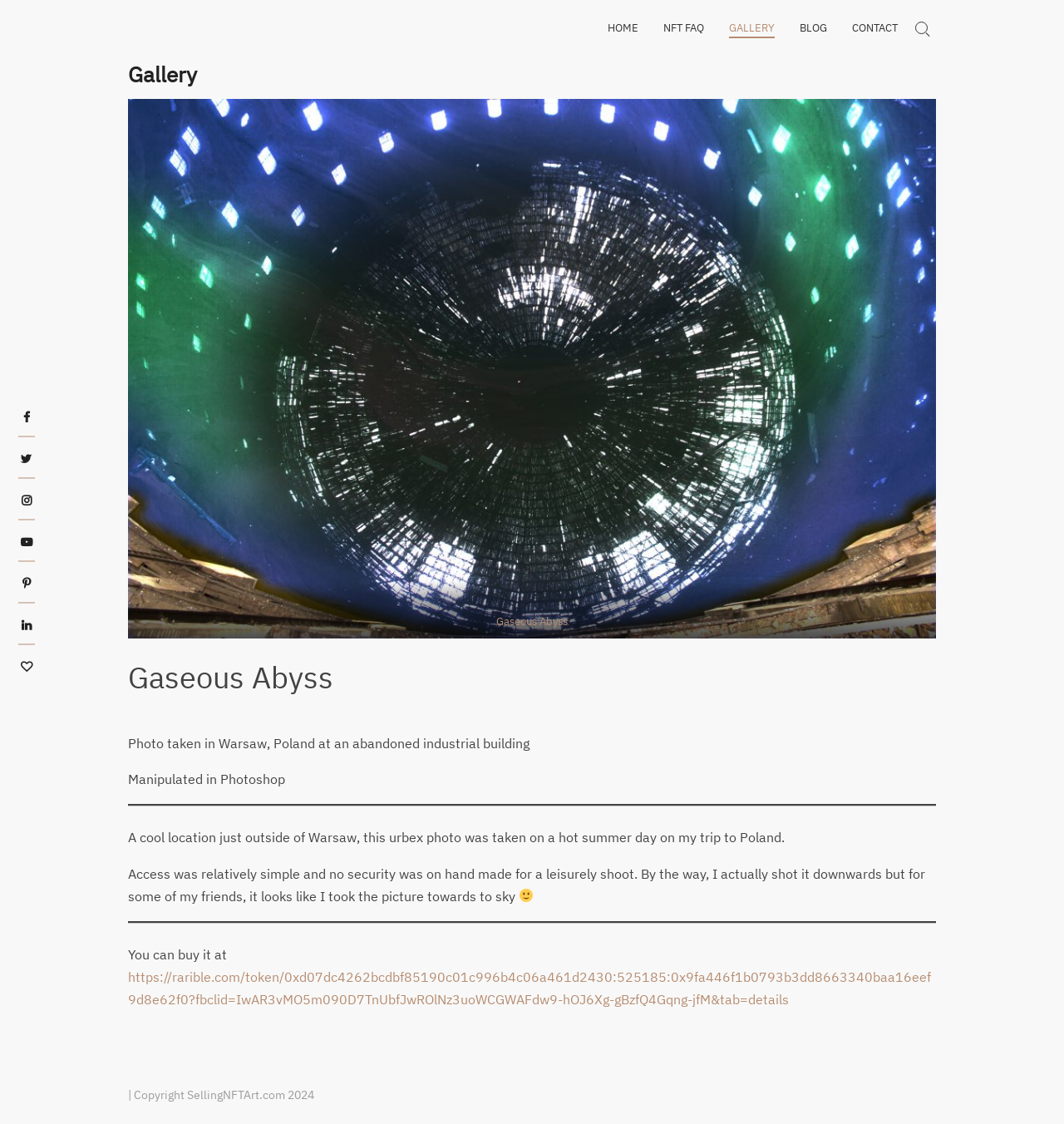Bounding box coordinates are given in the format (top-left x, top-left y, bottom-right x, bottom-right y). All values should be floating point numbers between 0 and 1. Provide the bounding box coordinate for the UI element described as: https://rarible.com/token/0xd07dc4262bcdbf85190c01c996b4c06a461d2430:525185:0x9fa446f1b0793b3dd8663340baa16eef9d8e62f0?fbclid=IwAR3vMO5m090D7TnUbfJwROlNz3uoWCGWAFdw9-hOJ6Xg-gBzfQ4Gqng-jfM&tab=details

[0.12, 0.862, 0.875, 0.897]